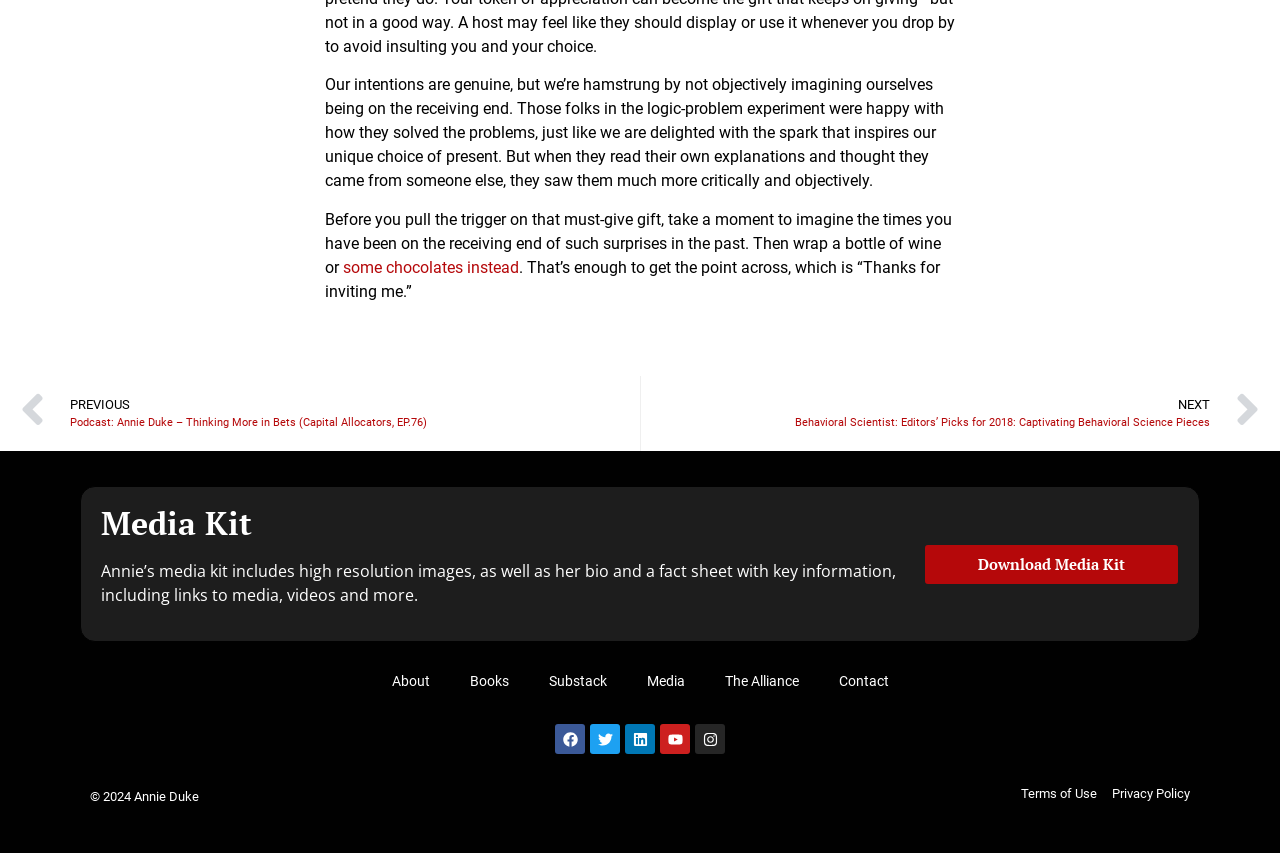Please provide the bounding box coordinates for the UI element as described: "Privacy Policy". The coordinates must be four floats between 0 and 1, represented as [left, top, right, bottom].

[0.869, 0.919, 0.93, 0.943]